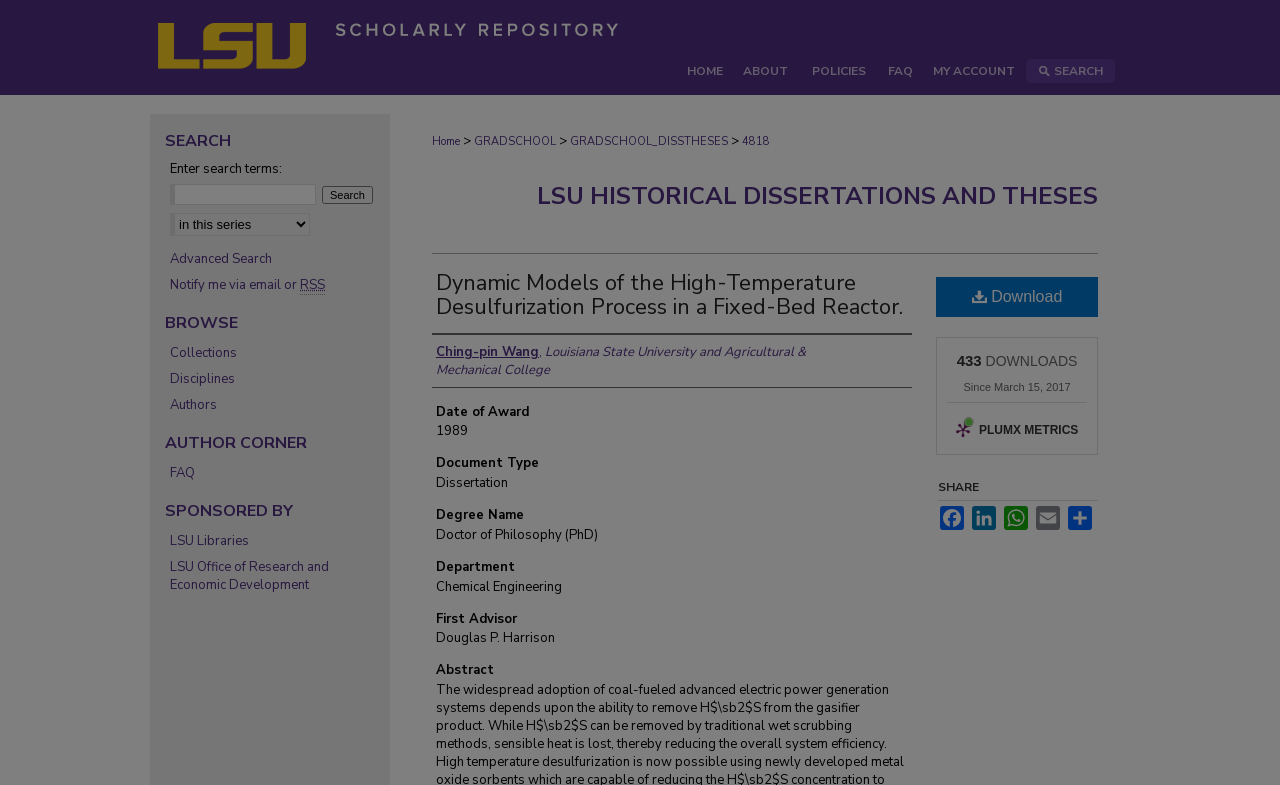Please identify the coordinates of the bounding box for the clickable region that will accomplish this instruction: "Share on Facebook".

[0.733, 0.645, 0.755, 0.676]